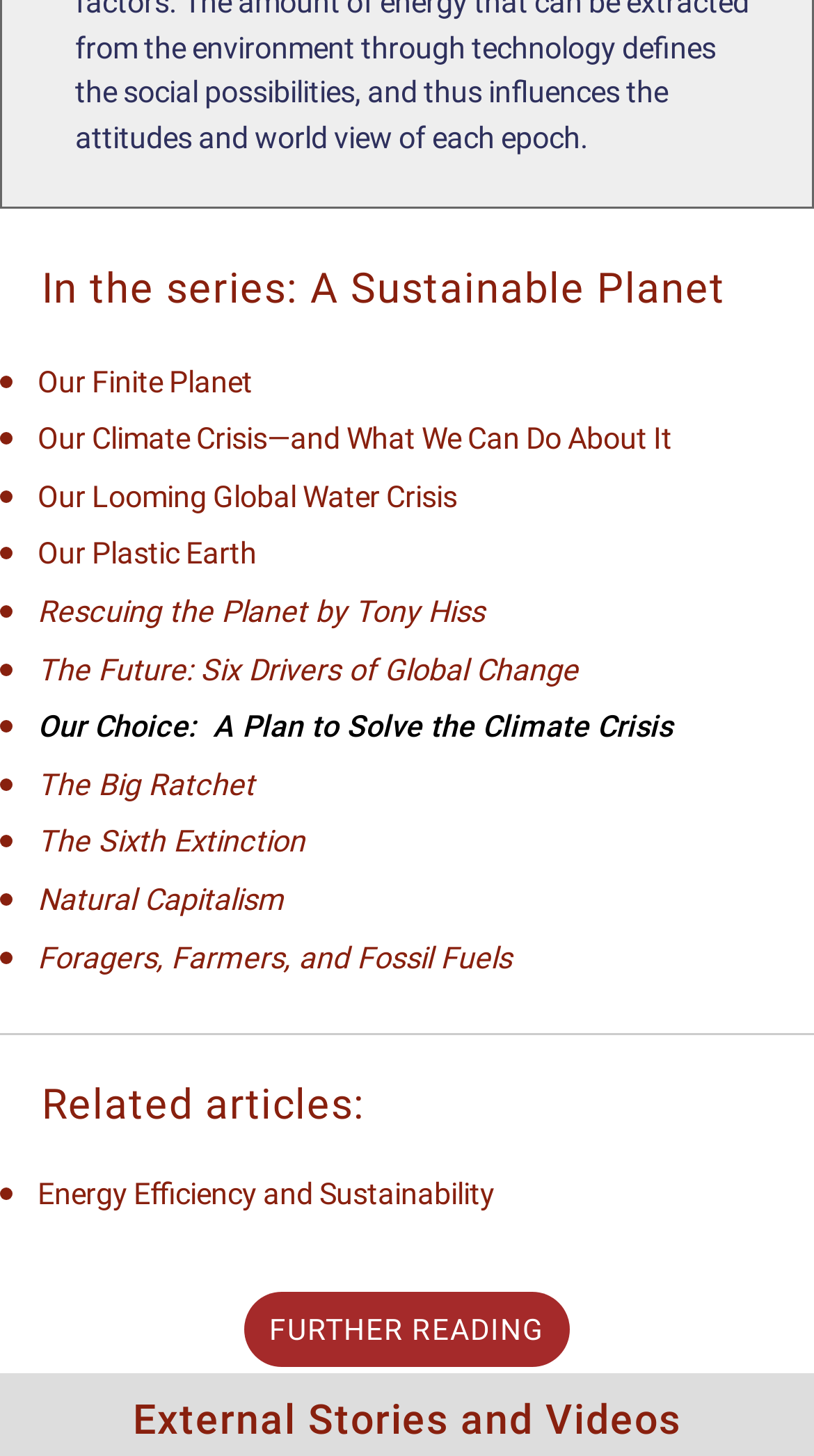Find the bounding box coordinates for the HTML element described as: "Energy Efficiency and Sustainability". The coordinates should consist of four float values between 0 and 1, i.e., [left, top, right, bottom].

[0.046, 0.809, 1.0, 0.834]